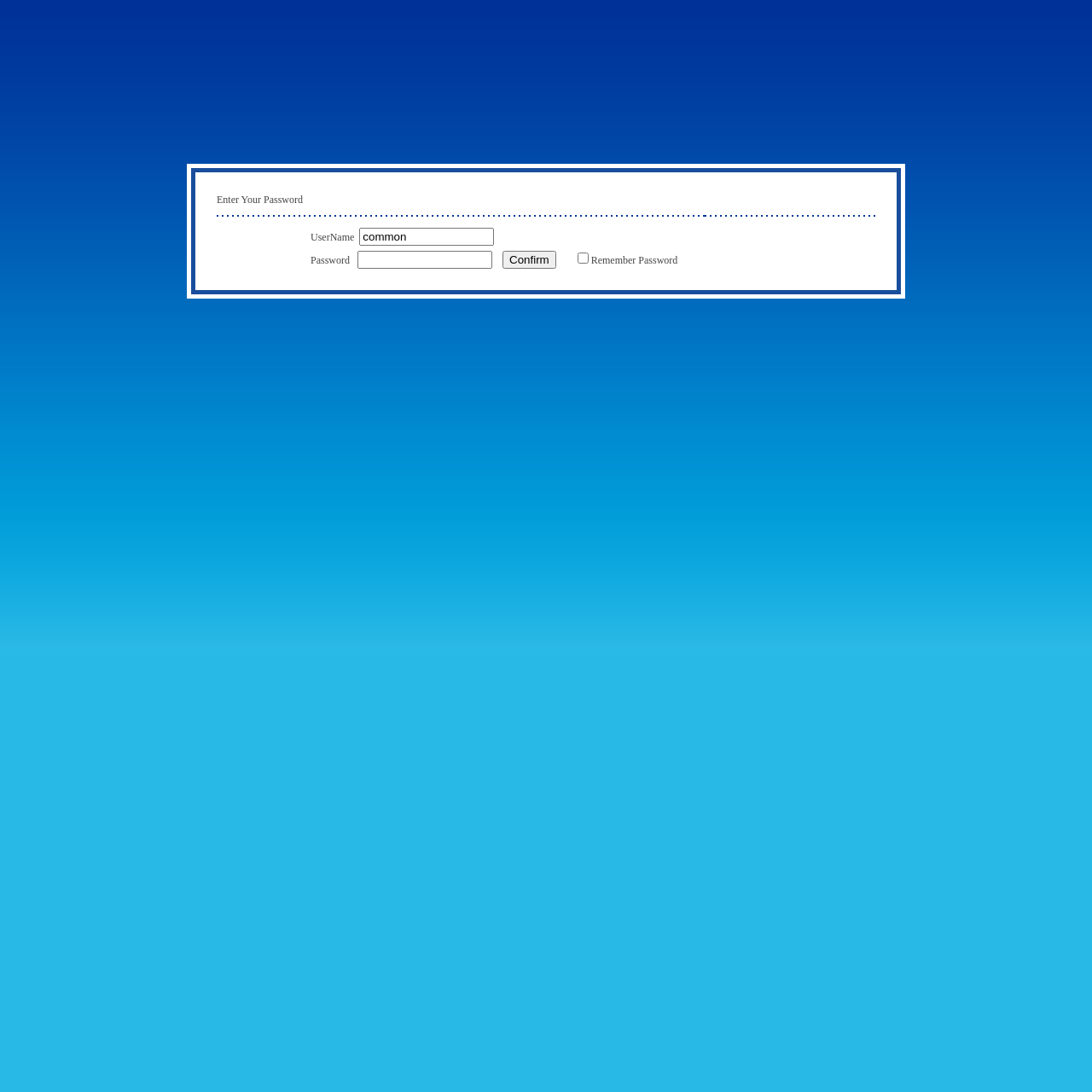What is the purpose of the checkbox?
Based on the image, respond with a single word or phrase.

Remember Password